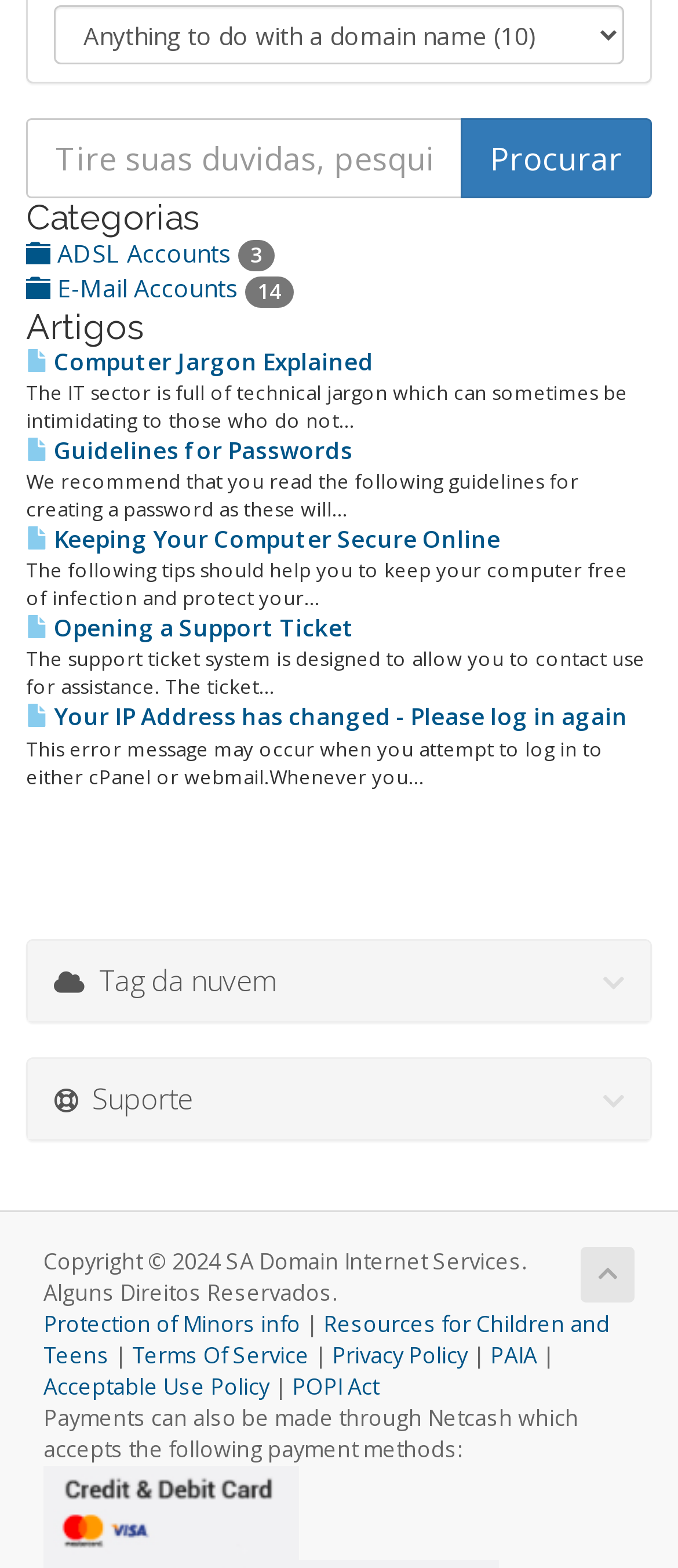From the webpage screenshot, identify the region described by Resources for Children and Teens. Provide the bounding box coordinates as (top-left x, top-left y, bottom-right x, bottom-right y), with each value being a floating point number between 0 and 1.

[0.064, 0.835, 0.9, 0.873]